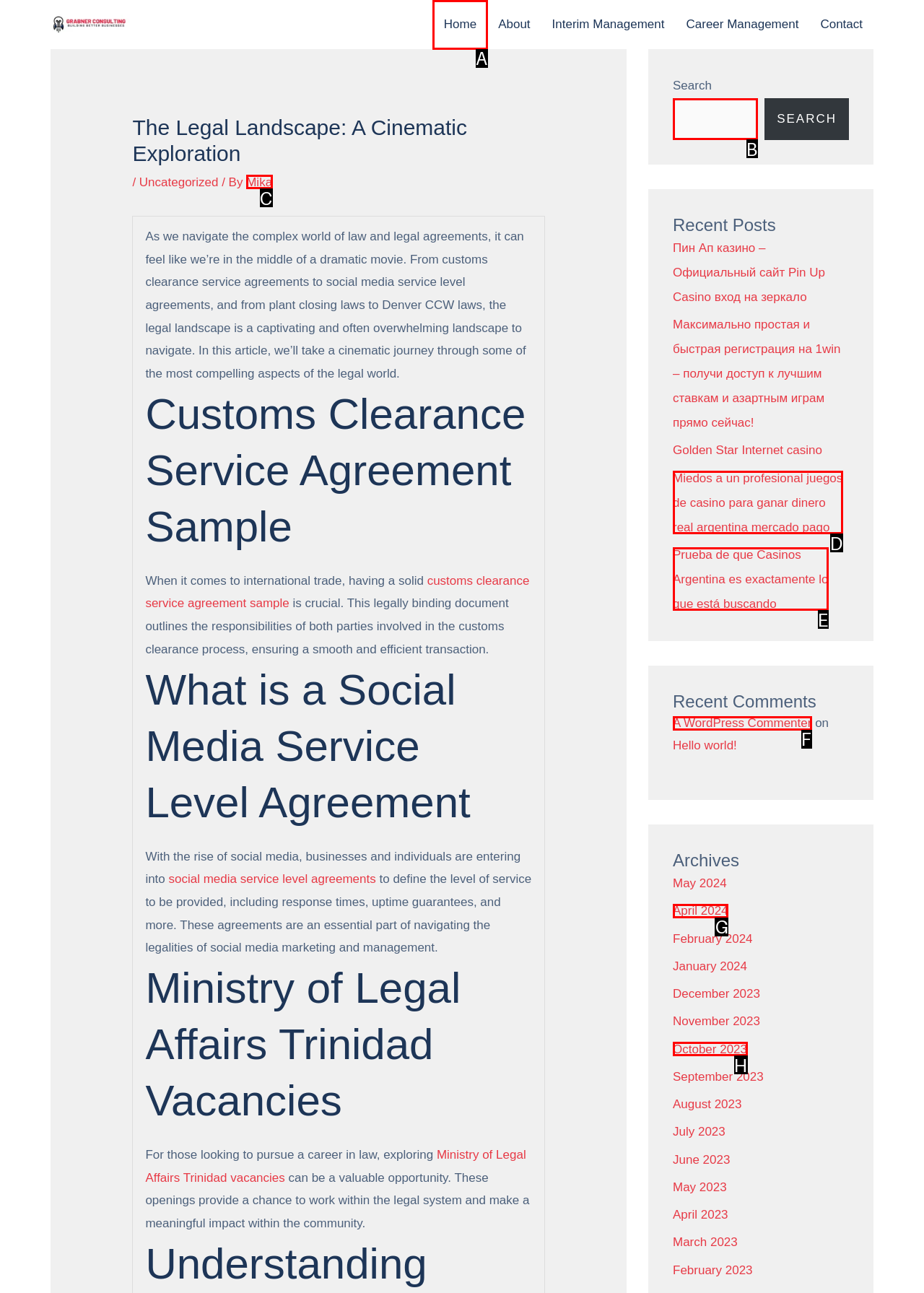Select the option that matches the description: A WordPress Commenter. Answer with the letter of the correct option directly.

F